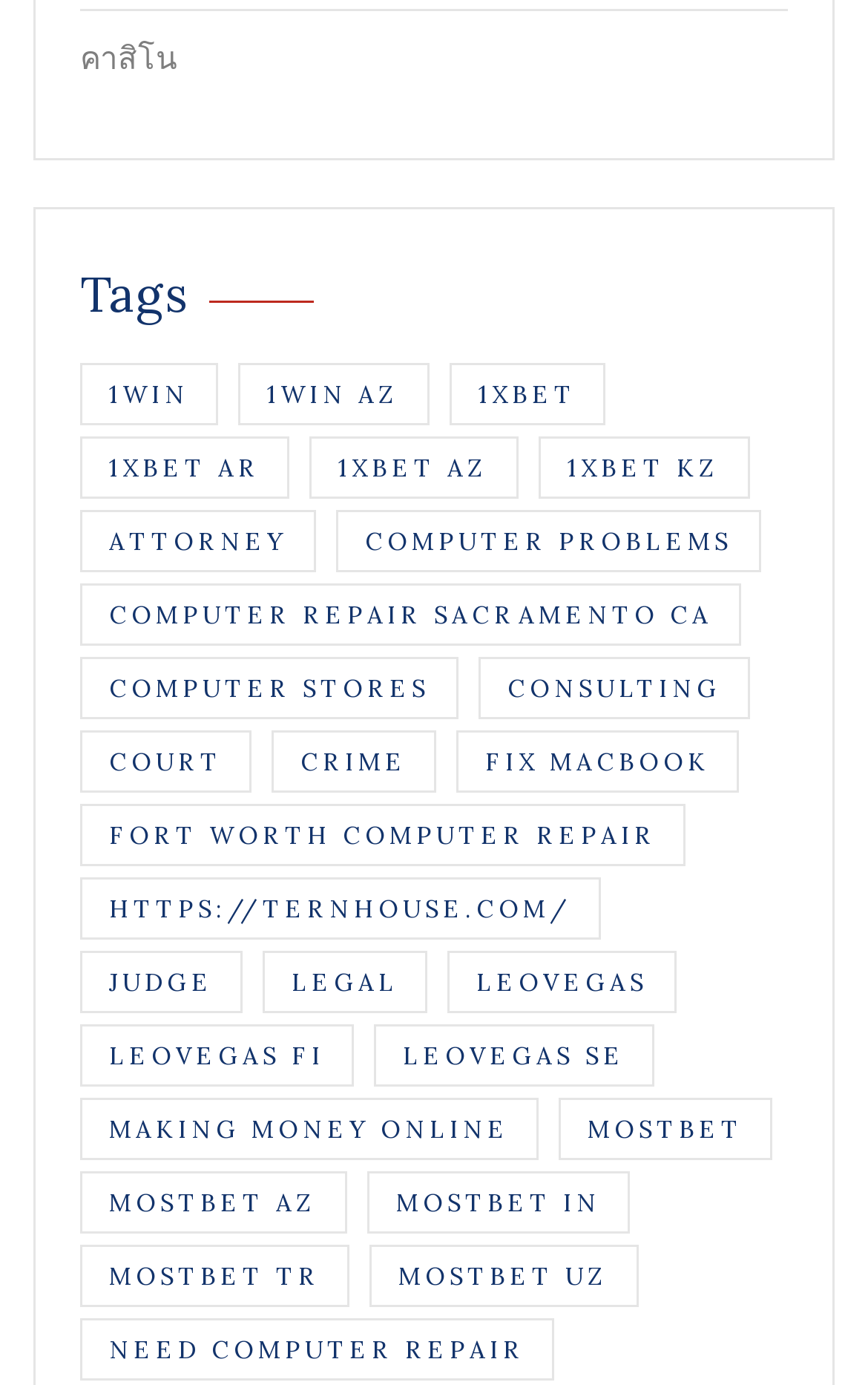Please provide a one-word or short phrase answer to the question:
What is the category of 'attorney'?

Legal